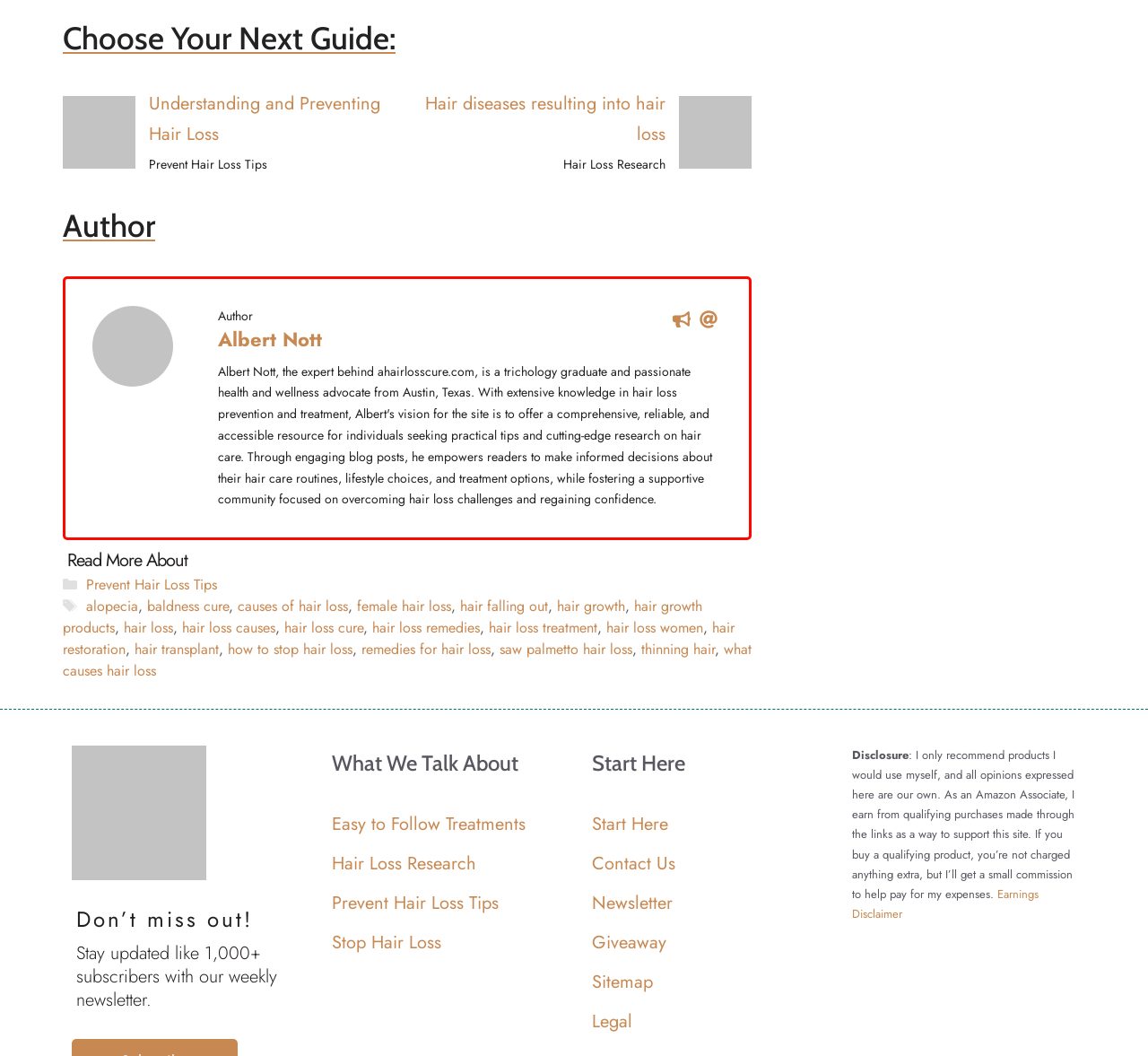Can you provide the bounding box coordinates for the element that should be clicked to implement the instruction: "Click on the link to understand and prevent hair loss"?

[0.055, 0.111, 0.118, 0.136]